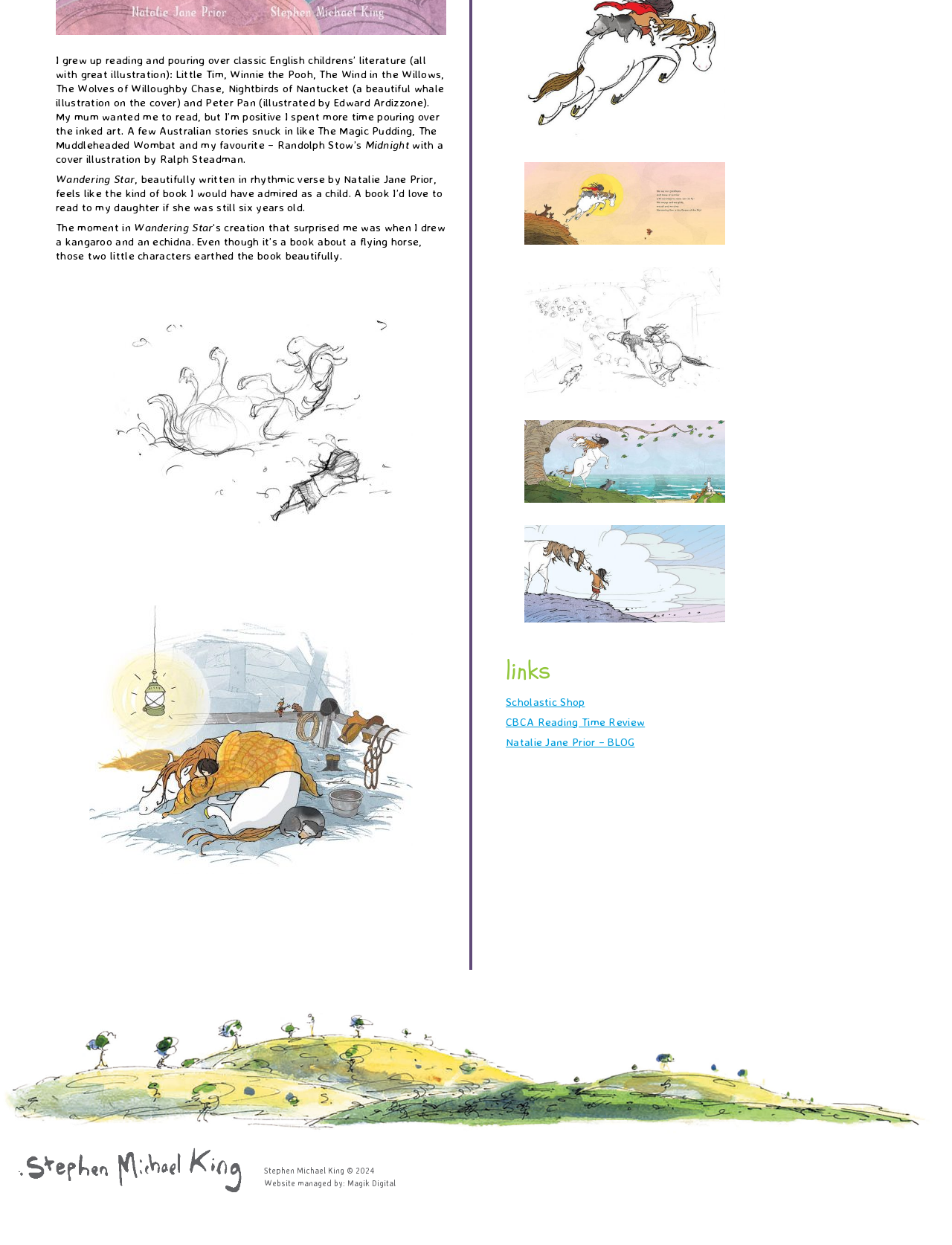Mark the bounding box of the element that matches the following description: "Website managed by: Magik Digital".

[0.277, 0.947, 0.98, 0.954]